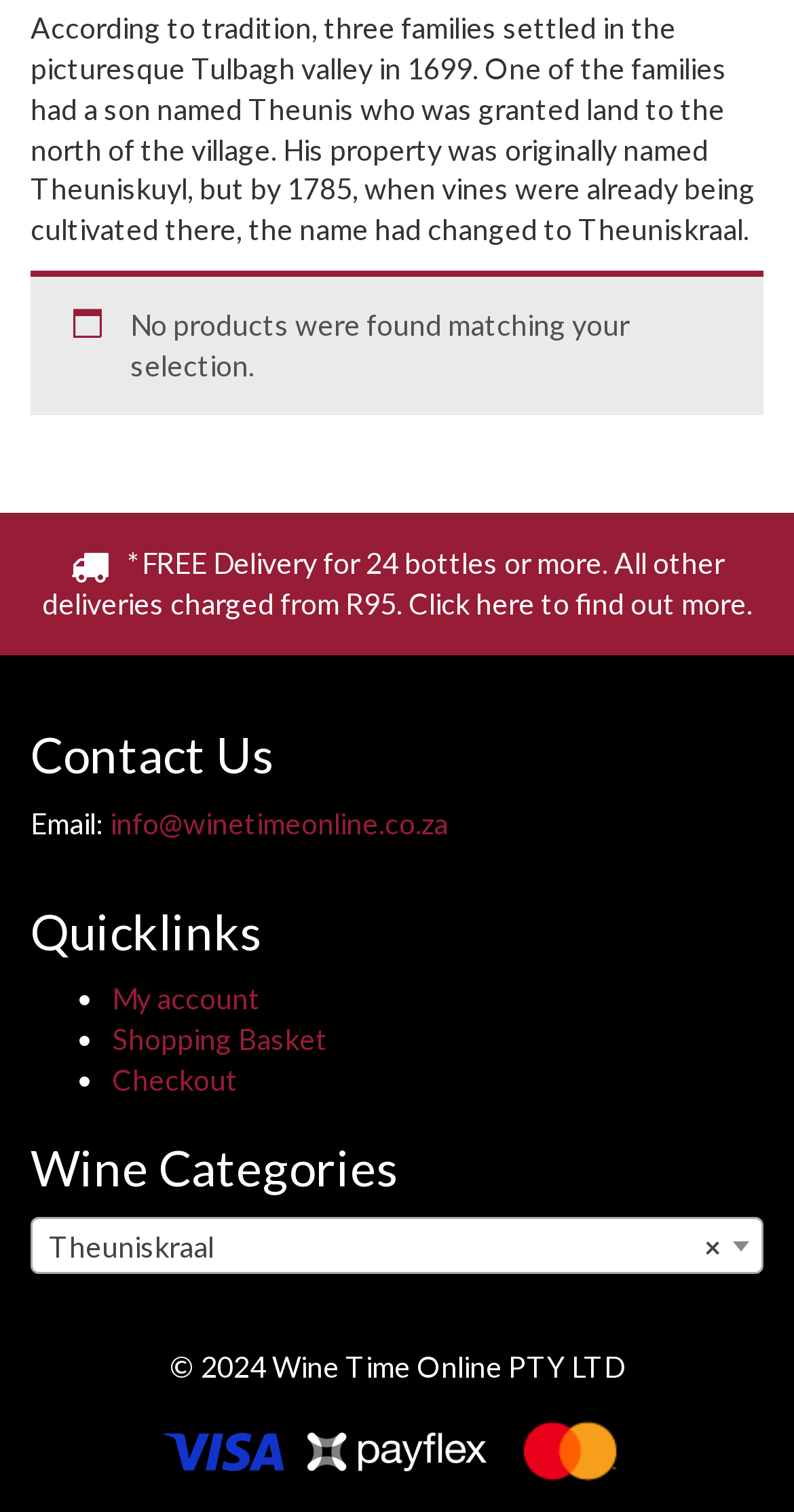Please predict the bounding box coordinates (top-left x, top-left y, bottom-right x, bottom-right y) for the UI element in the screenshot that fits the description: ×Theuniskraal

[0.038, 0.804, 0.962, 0.842]